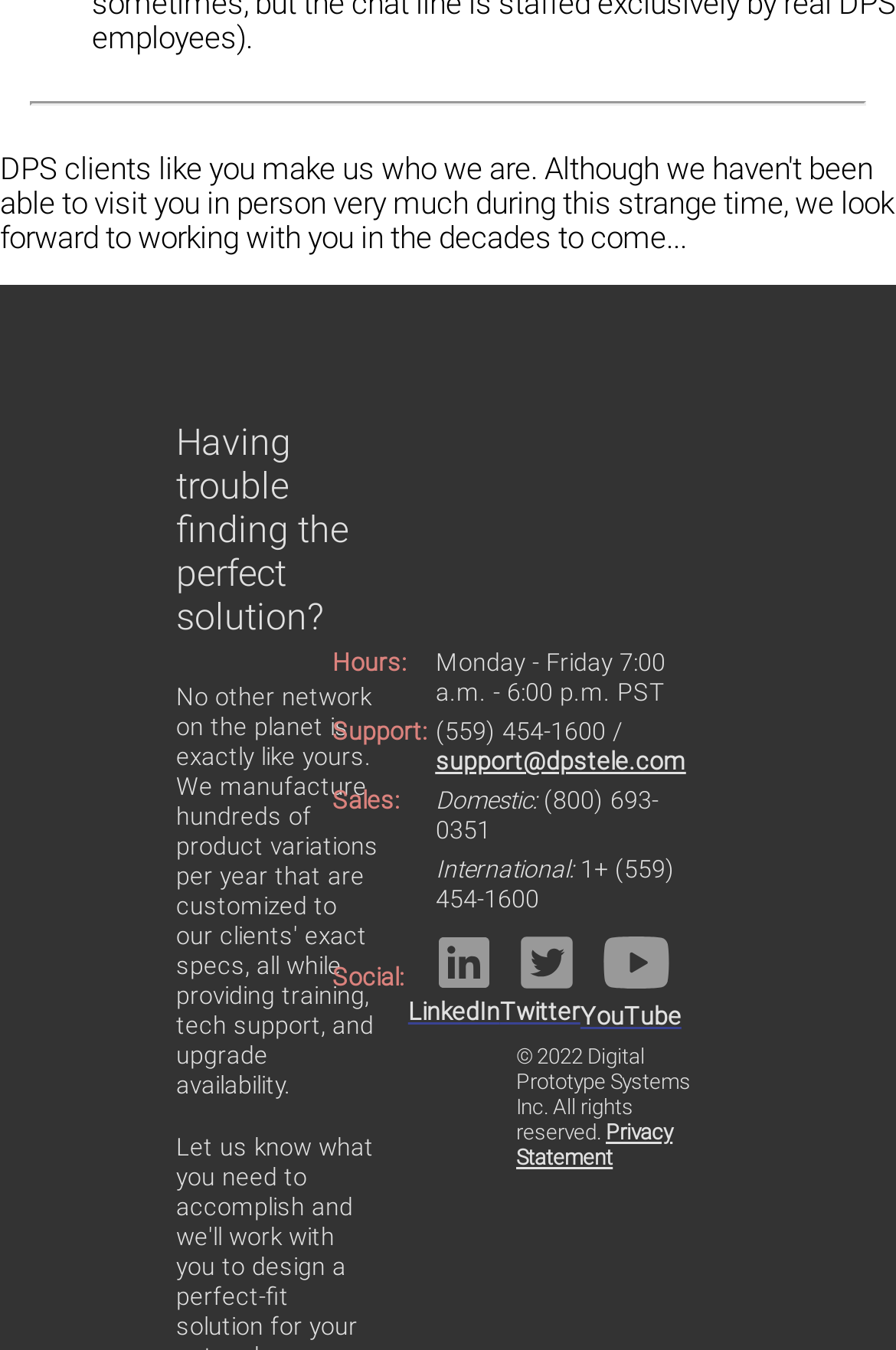What are the office hours?
Answer the question with a single word or phrase, referring to the image.

Monday - Friday 7:00 a.m. - 6:00 p.m. PST